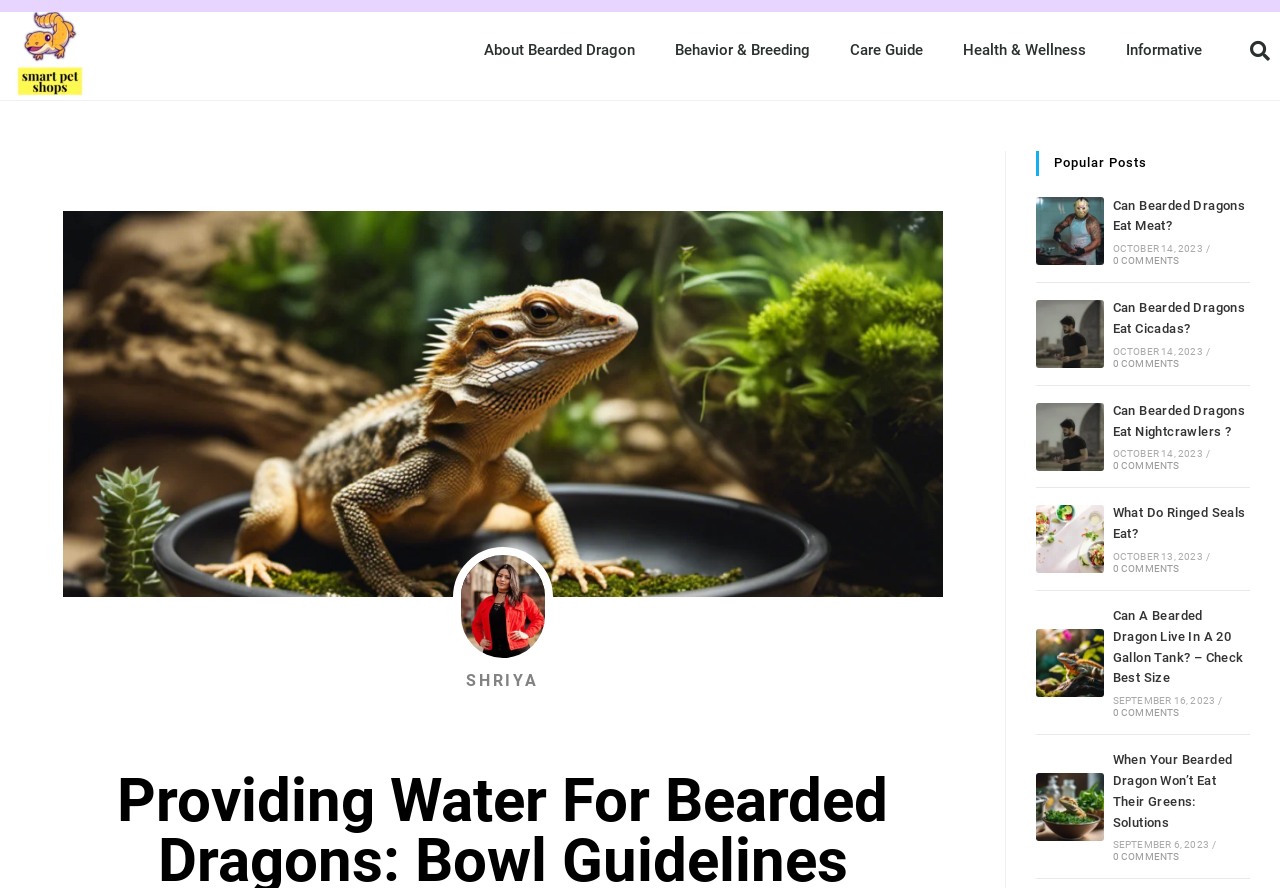Answer the question below in one word or phrase:
What is the subject of the image at the top of the webpage?

Bearded dragon drinking water